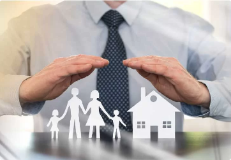What is the professional protecting?
Refer to the image and respond with a one-word or short-phrase answer.

A family and a house